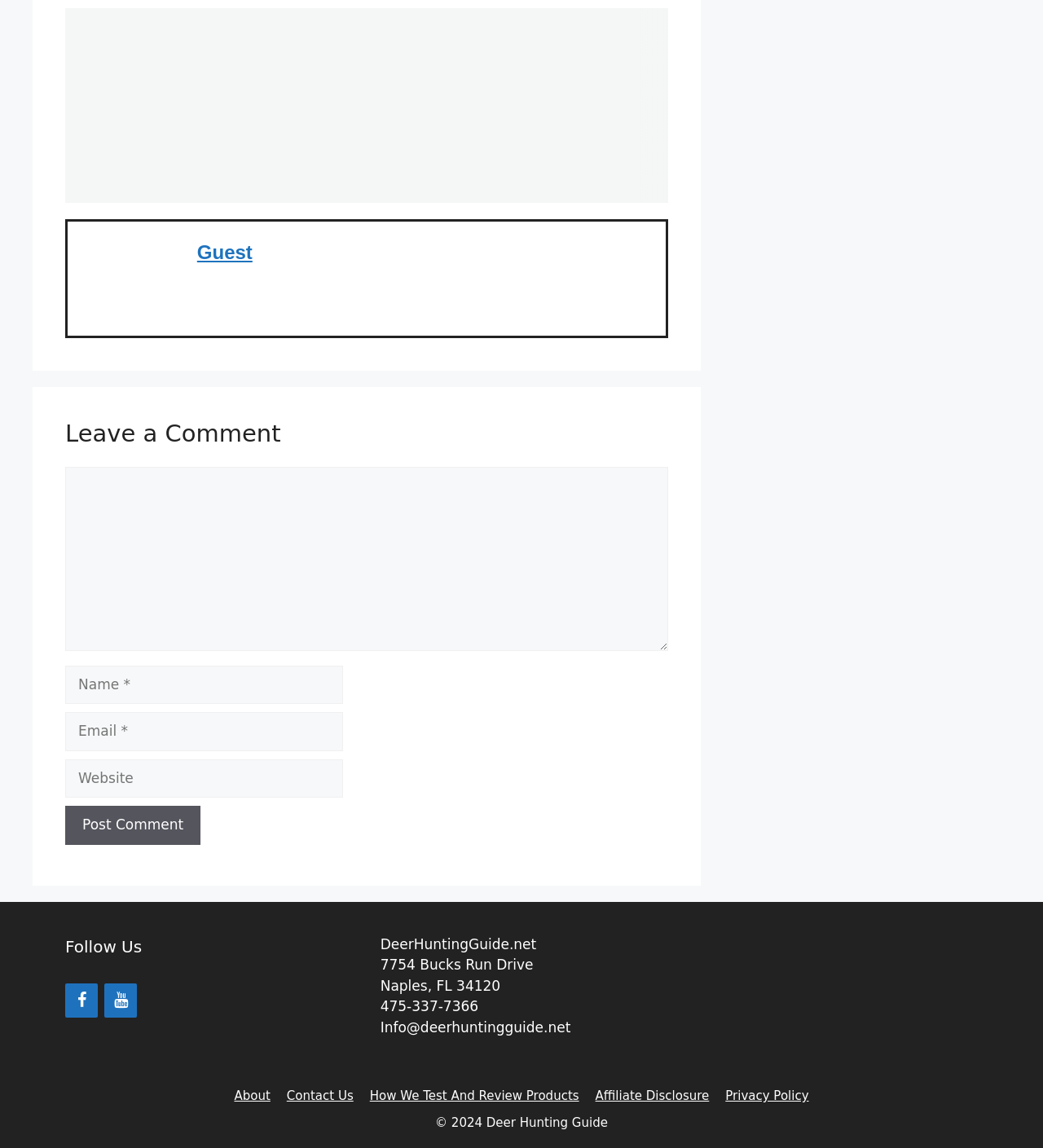Identify and provide the bounding box coordinates of the UI element described: "Contact Us". The coordinates should be formatted as [left, top, right, bottom], with each number being a float between 0 and 1.

[0.275, 0.948, 0.339, 0.961]